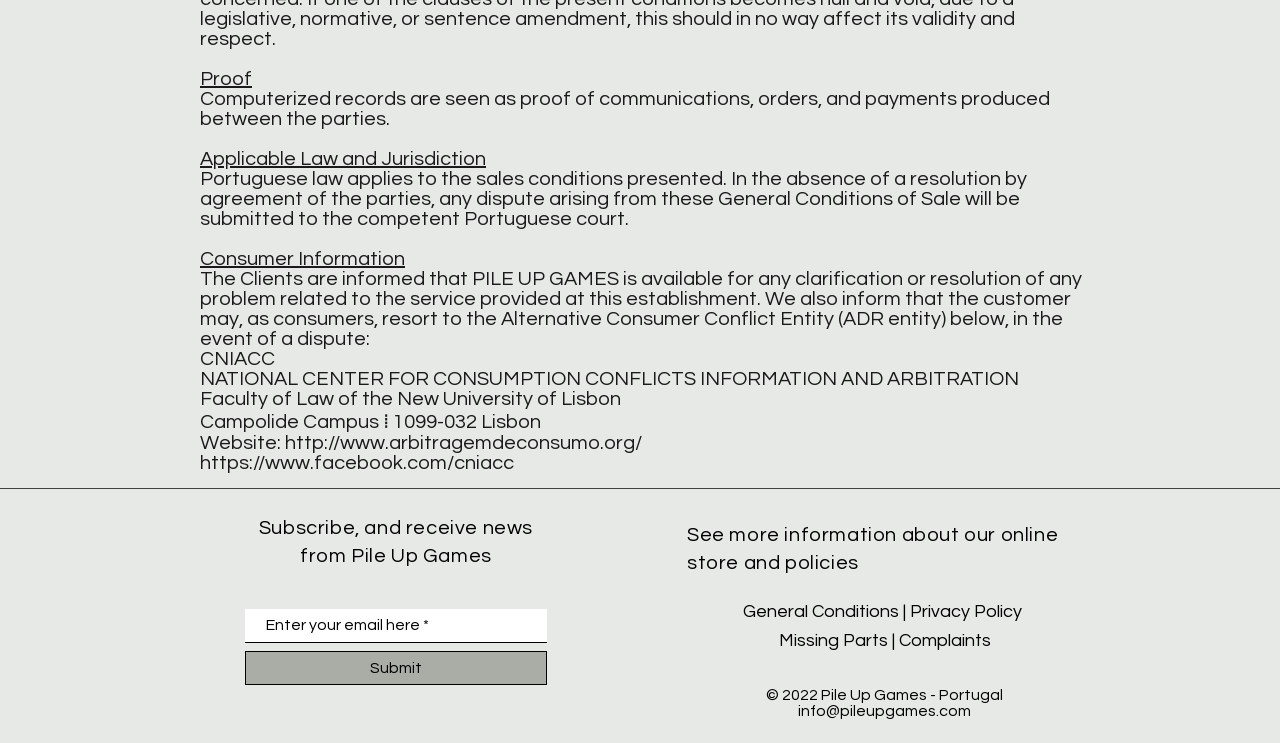Locate the bounding box coordinates of the area where you should click to accomplish the instruction: "Contact Pile Up Games".

[0.623, 0.947, 0.759, 0.968]